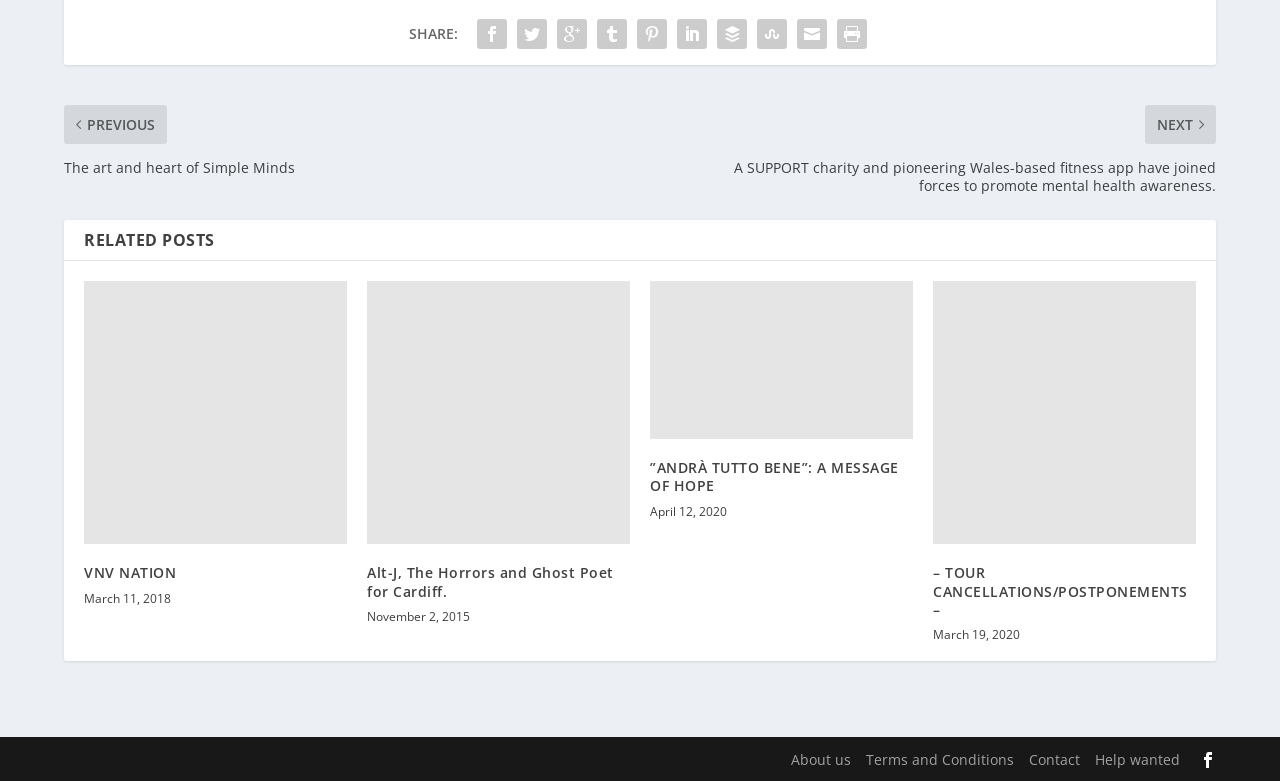Provide the bounding box coordinates in the format (top-left x, top-left y, bottom-right x, bottom-right y). All values are floating point numbers between 0 and 1. Determine the bounding box coordinate of the UI element described as: About us

[0.618, 0.961, 0.665, 0.985]